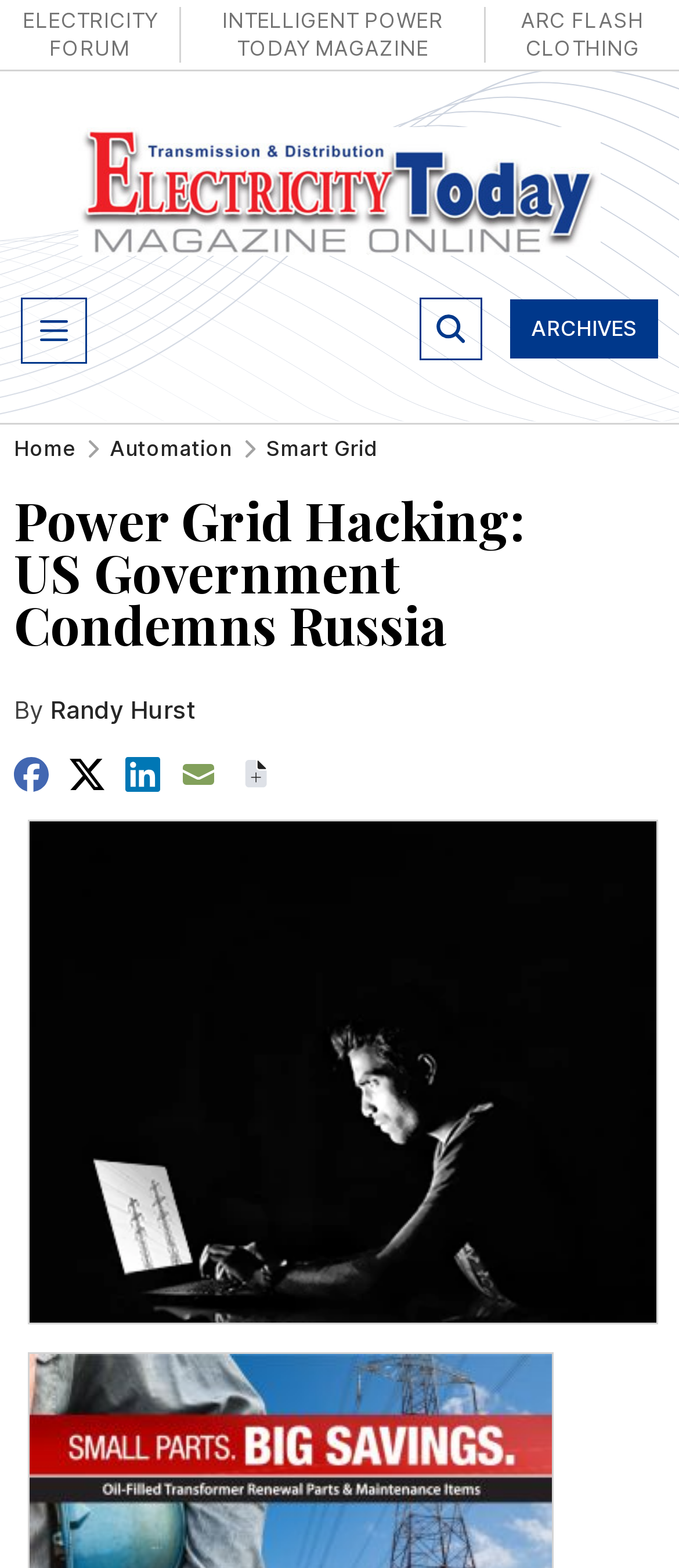Using the details from the image, please elaborate on the following question: How many menu items are there under 'ARCHIVES'?

I counted the number of menu items by looking at the section under 'ARCHIVES', where I saw links to 'Home', 'Automation', 'Smart Grid', and an image. These are all menu items, so I counted them as 4.